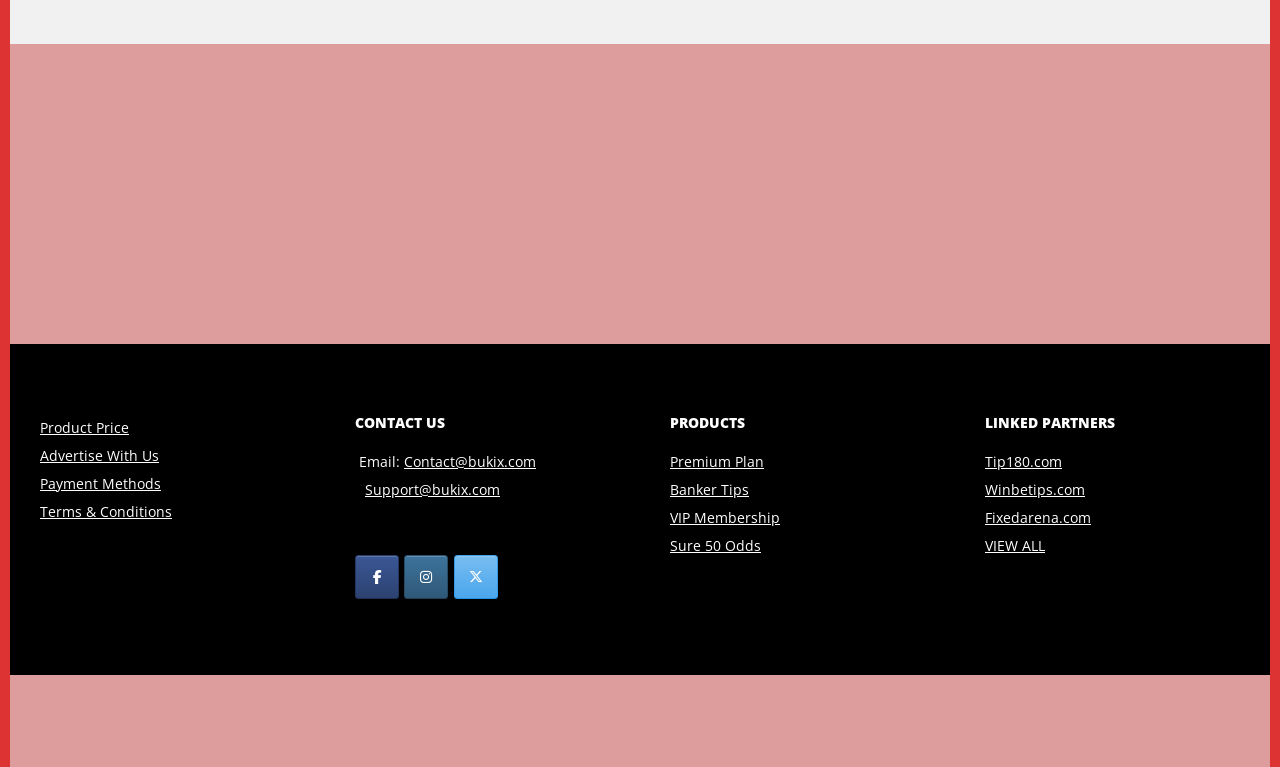Please identify the bounding box coordinates of the element on the webpage that should be clicked to follow this instruction: "Contact us via email". The bounding box coordinates should be given as four float numbers between 0 and 1, formatted as [left, top, right, bottom].

[0.316, 0.589, 0.419, 0.614]